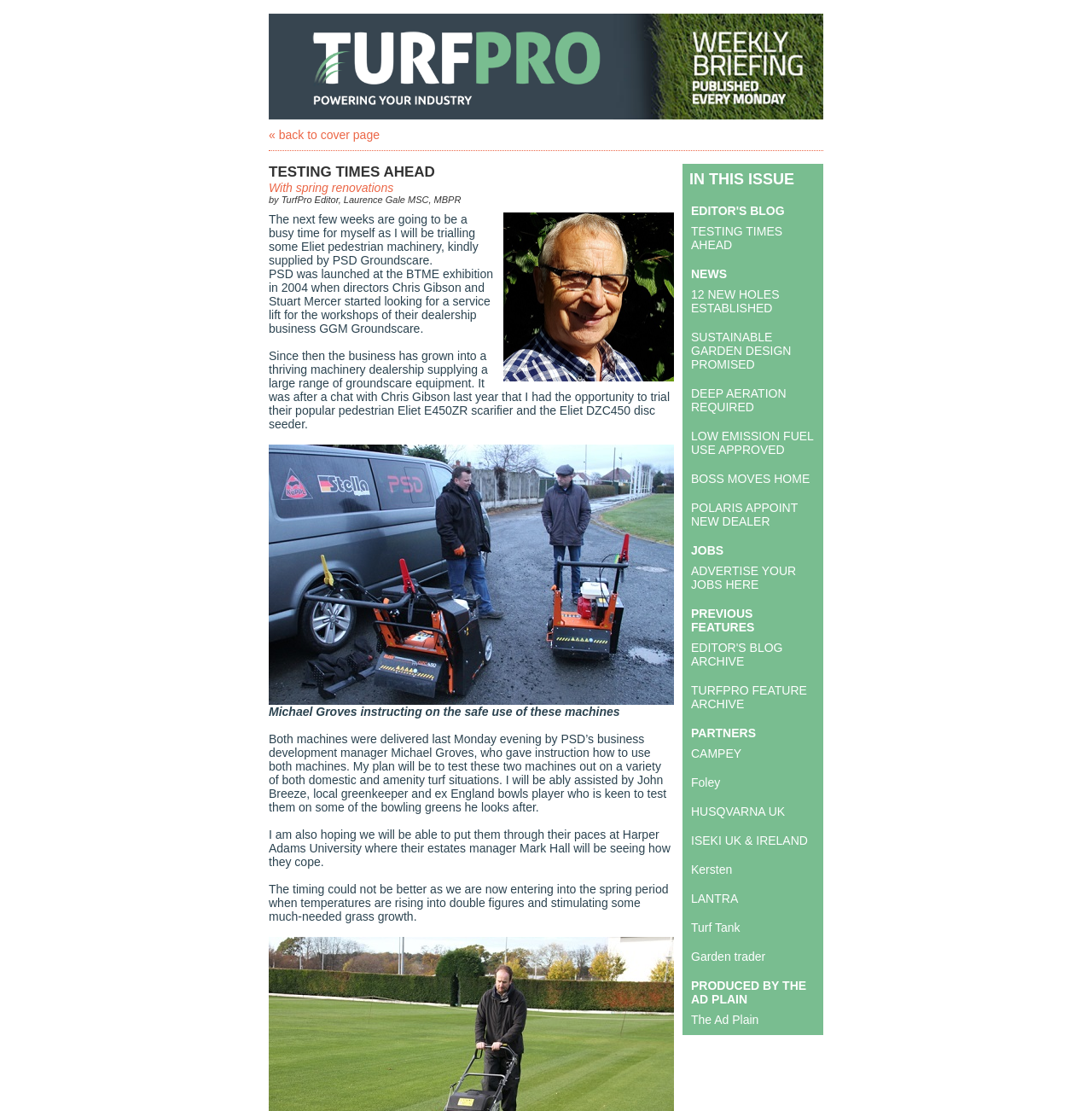Detail the various sections and features present on the webpage.

The webpage appears to be a blog or news article page, with a focus on gardening and landscaping. At the top of the page, there is a navigation link "« back to cover page" on the left side, and a title "TESTING TIMES AHEAD" on the right side. Below the title, there is a section with a heading "IN THIS ISSUE" on the left side, and a list of article titles on the right side, including "EDITOR'S BLOG", "NEWS", "12 NEW HOLES ESTABLISHED", "SUSTAINABLE GARDEN DESIGN PROMISED", and others.

The main content of the page is an article written by Laurence Gale MSC, MBPR, which discusses the author's experience with trialing Eliet pedestrian machinery supplied by PSD Groundscare. The article is divided into several paragraphs, with images and links scattered throughout. The text describes the author's plan to test the machinery on various domestic and amenity turf situations, with the assistance of John Breeze, a local greenkeeper and ex-England bowls player.

On the right side of the page, there is a sidebar with a list of article titles, which appears to be a table of contents for the page. The sidebar takes up about half of the page's width, and the main content area takes up the remaining half. There are several images on the page, including a photo of Laurence Gale MSC, MBPR, and possibly other images related to the article's content.